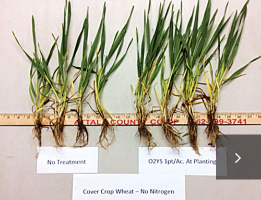Describe all the elements in the image extensively.

The image displays two sets of wheat plants presented side by side on a plain surface, demonstrating the effects of different treatments. To the left, a group labeled "No Treatment" shows shorter and less robust growth, while the right group, labeled "O2YS 1pt/Ac. At Planting," exhibits significantly taller and healthier plants. This stark contrast emphasizes the positive impact of the O2YS treatment on plant growth. A measuring ruler runs across the display, highlighting the differences in height between the untreated and treated samples. The observed results underline the effectiveness of the applied treatment in enhancing agricultural productivity.